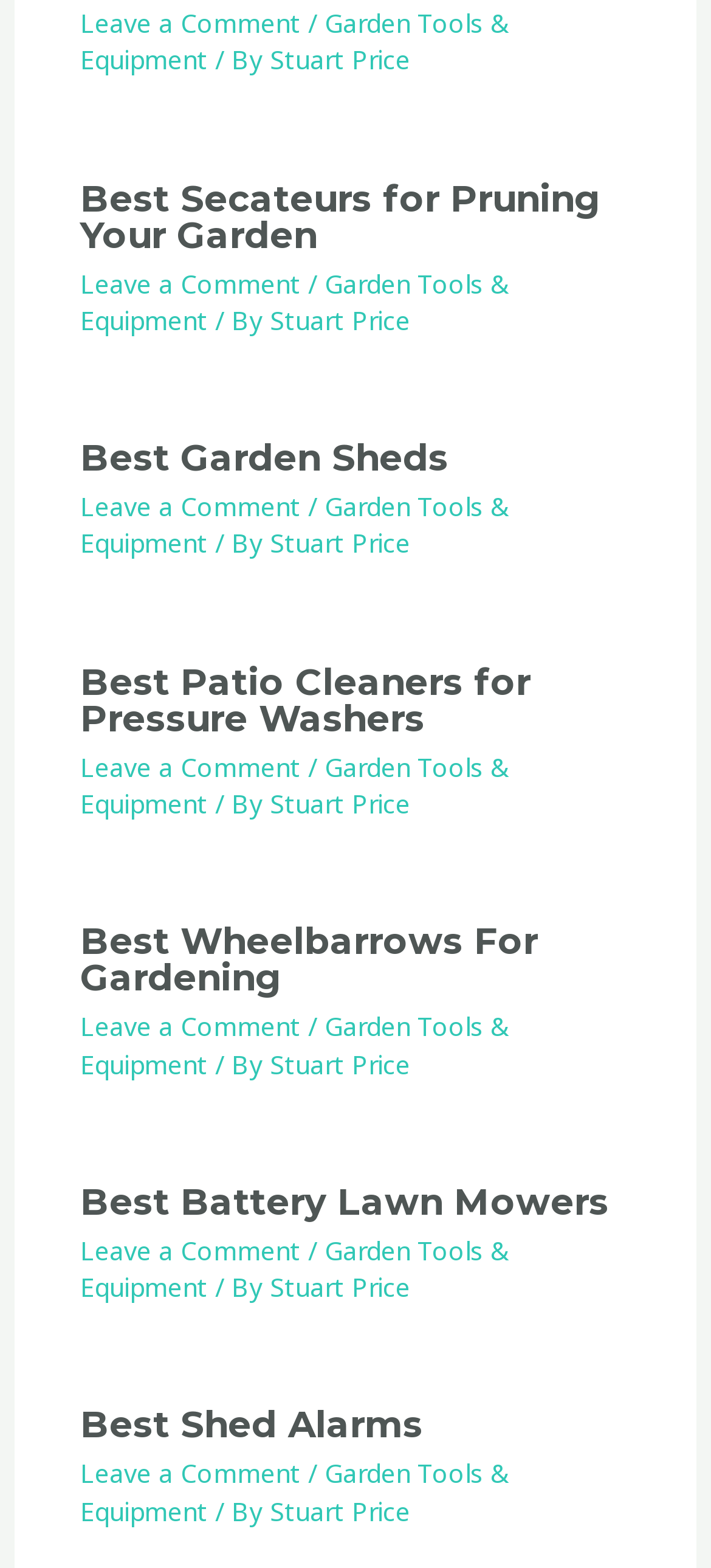Indicate the bounding box coordinates of the clickable region to achieve the following instruction: "Click on 'Best Garden Sheds'."

[0.113, 0.278, 0.631, 0.306]